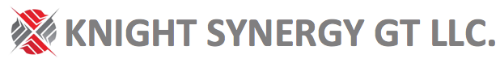Give a detailed account of the visual content in the image.

The image displays the logo of "Knight Synergy GT LLC," showcasing a modern and professional design. The logo features bold text in a sophisticated font, with the name prominently positioned. The accompanying graphic elements include red and gray geometric shapes, symbolizing strength and innovation. This visual representation encapsulates the company's commitment to synergy and excellence in its field, making it instantly recognizable and reflective of its brand identity.